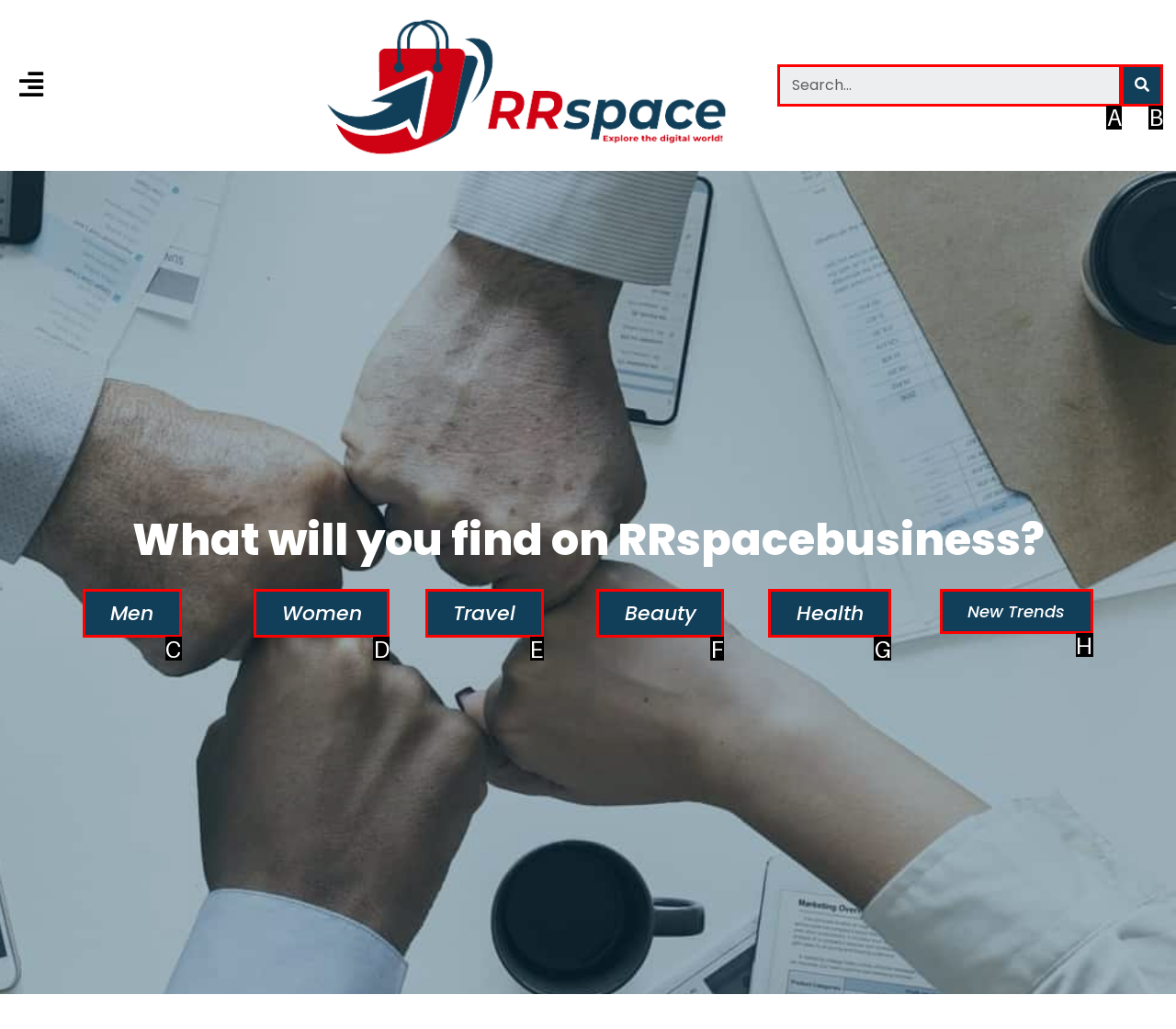From the provided options, which letter corresponds to the element described as: parent_node: Search name="s" placeholder="Search..."
Answer with the letter only.

A